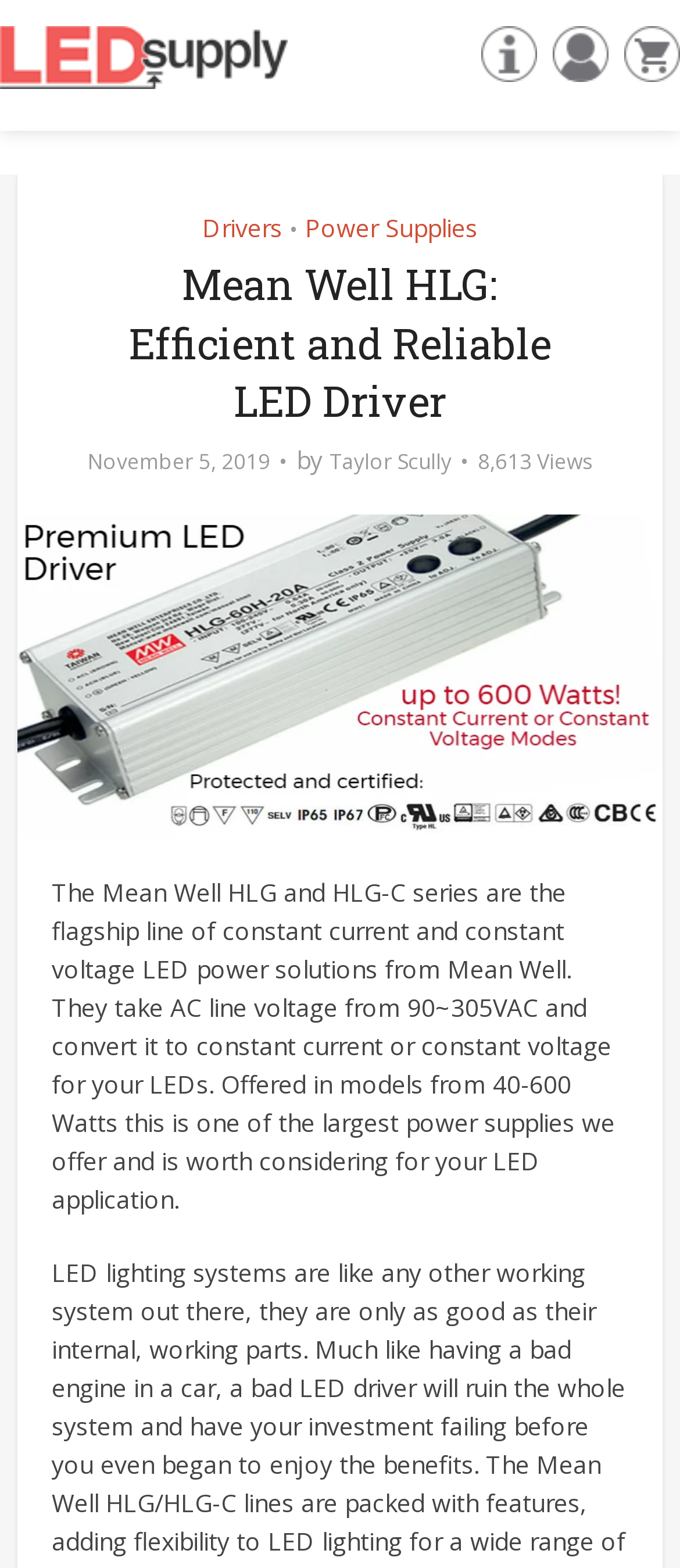Find the bounding box coordinates for the element described here: "title="Led Resource Center"".

[0.695, 0.022, 0.79, 0.043]